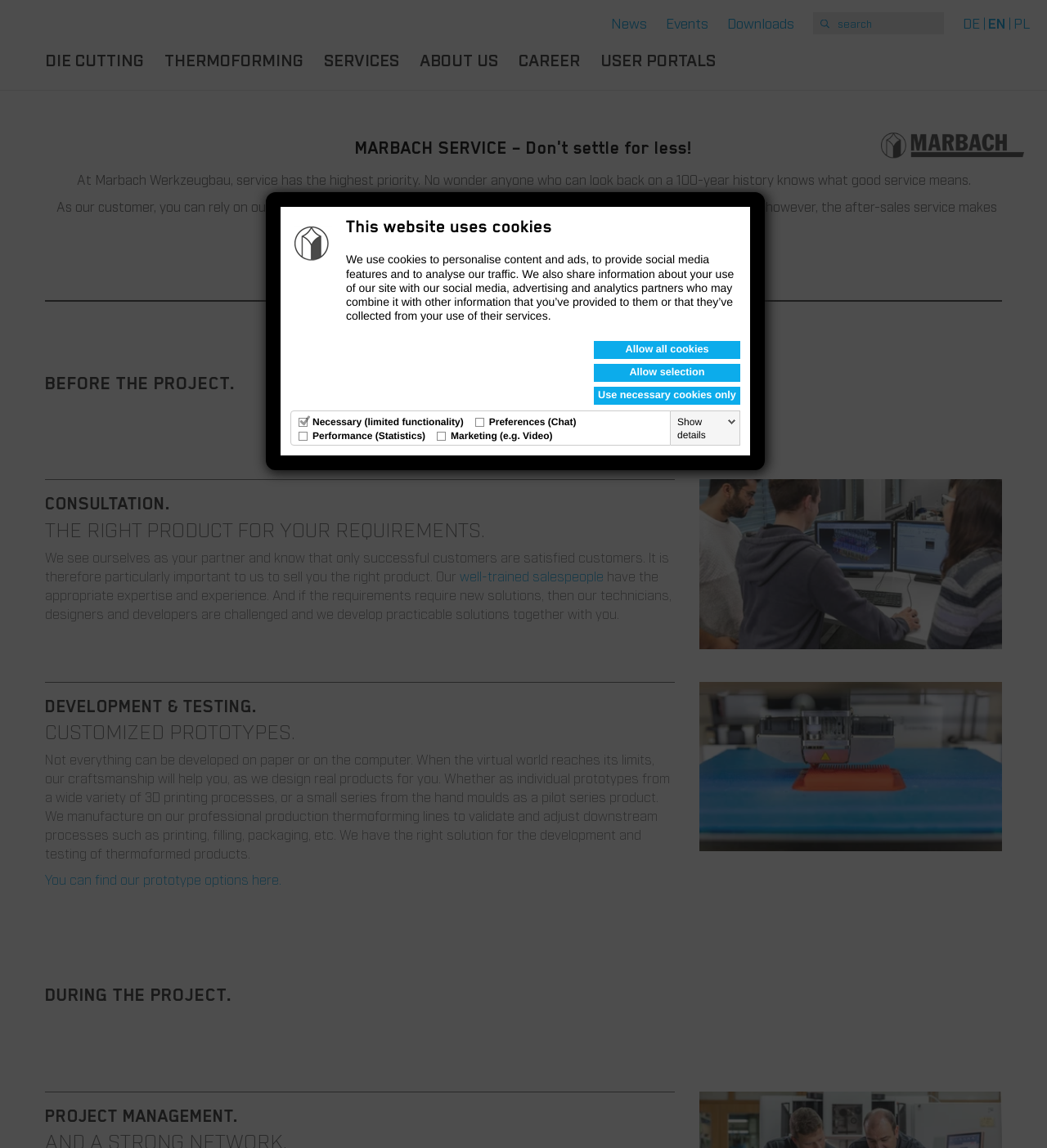What is the language of the webpage?
Refer to the image and respond with a one-word or short-phrase answer.

Multiple languages